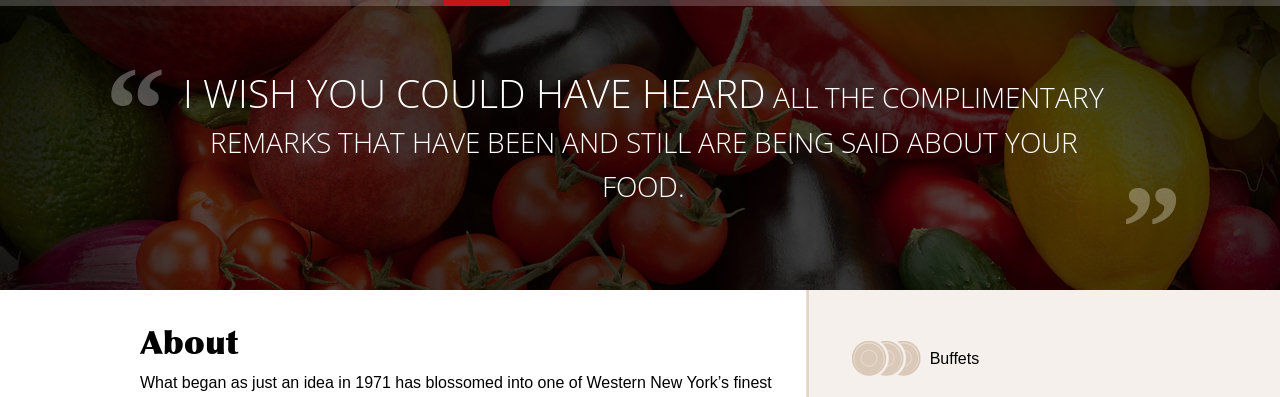What is the quote about?
Answer the question with as much detail as you can, using the image as a reference.

The quote 'I WISH YOU COULD HAVE HEARD ALL THE COMPLIMENTARY REMARKS THAT HAVE BEEN AND STILL ARE BEING SAID ABOUT YOUR FOOD' is about the positive feedback and appreciation that customers have for the catering service's offerings.